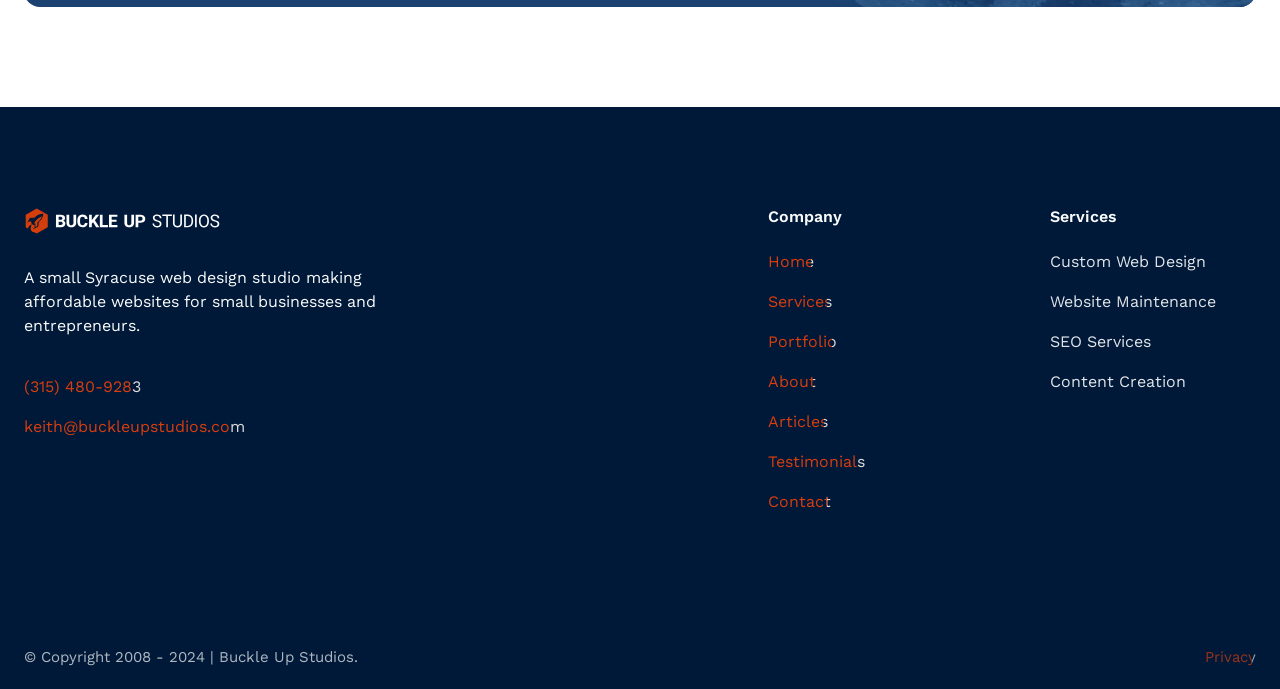What services does Buckle Up Studios offer? Refer to the image and provide a one-word or short phrase answer.

Custom Web Design, Website Maintenance, SEO Services, Content Creation